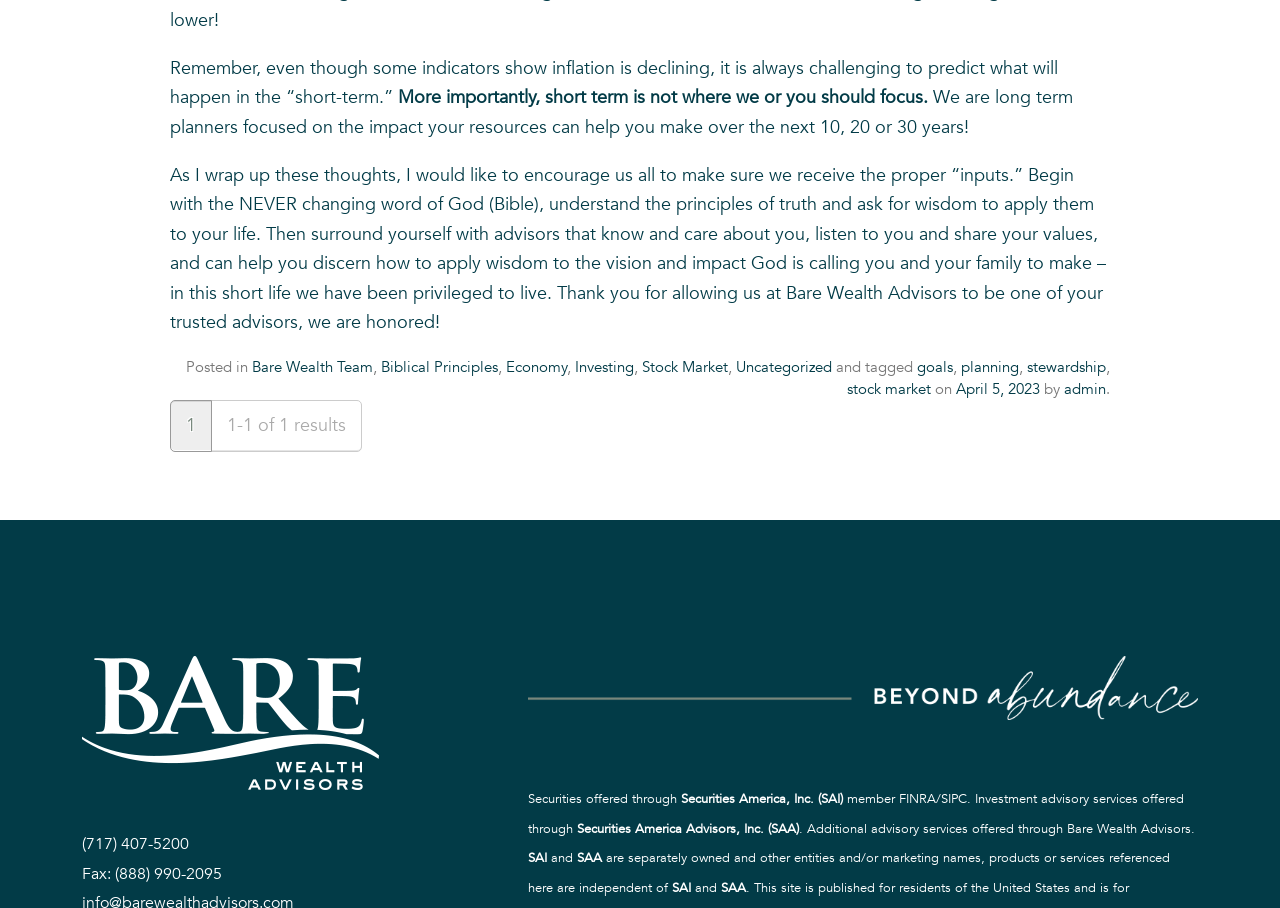How many results are shown on this page?
Please provide an in-depth and detailed response to the question.

The text '1-1 of 1 results' indicates that there is only one result shown on this page.